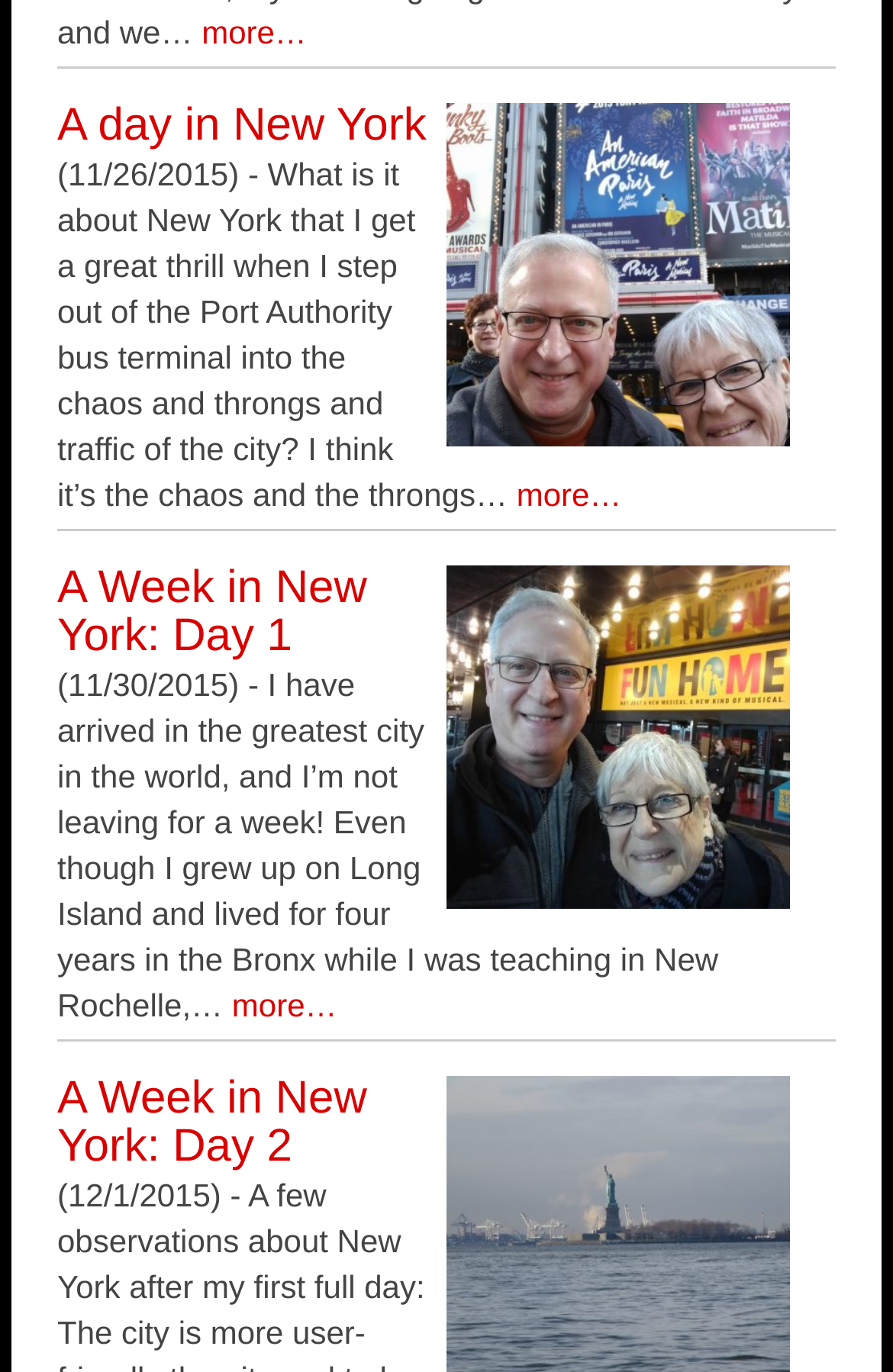What is the purpose of the 'more…' links?
Please give a detailed answer to the question using the information shown in the image.

I found that the 'more…' links are located at the end of each article summary, and I inferred that their purpose is to allow users to read more of the article content.